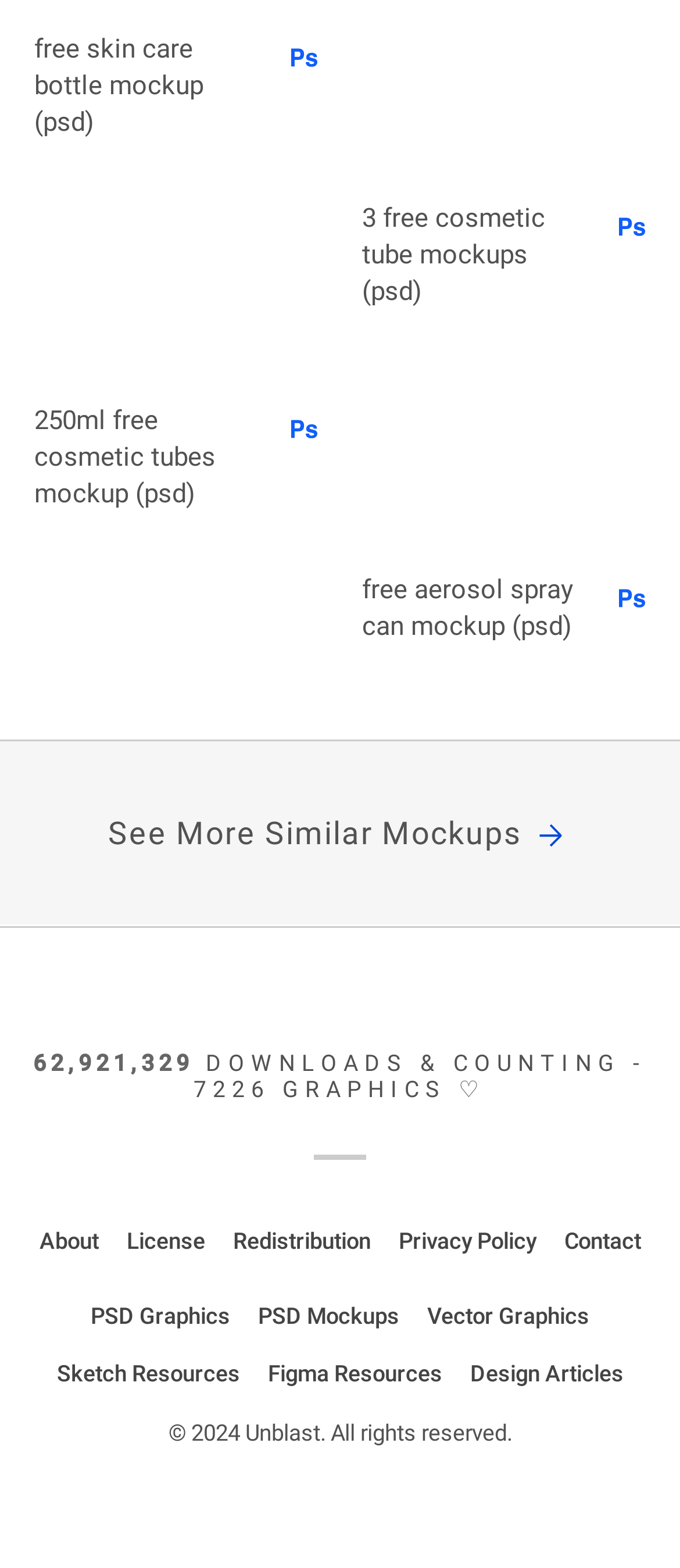Please provide a one-word or short phrase answer to the question:
How many cosmetic tube mockups are available?

3